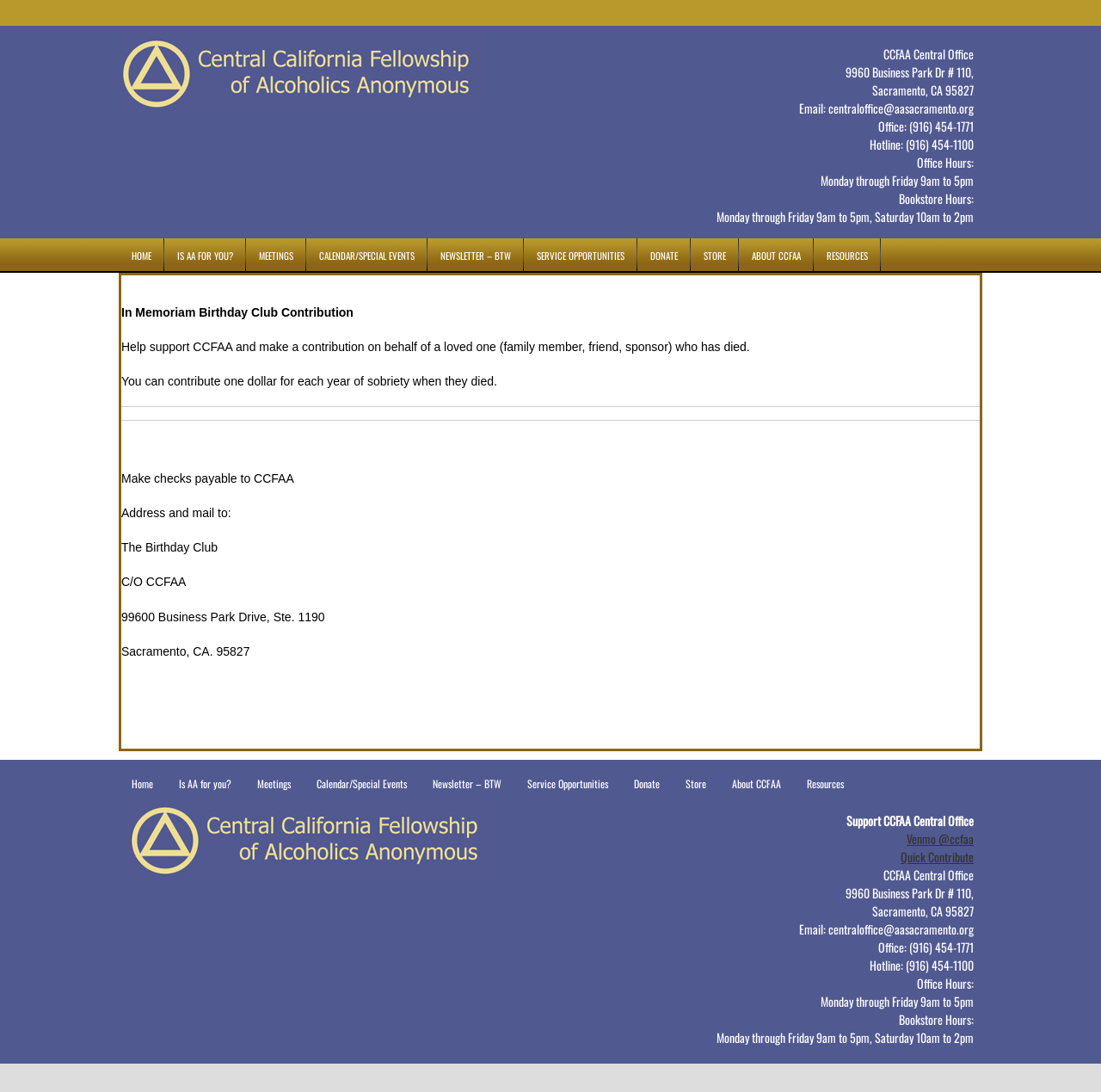Please identify the bounding box coordinates of the element I need to click to follow this instruction: "Click the 'STORE' link".

[0.627, 0.218, 0.671, 0.25]